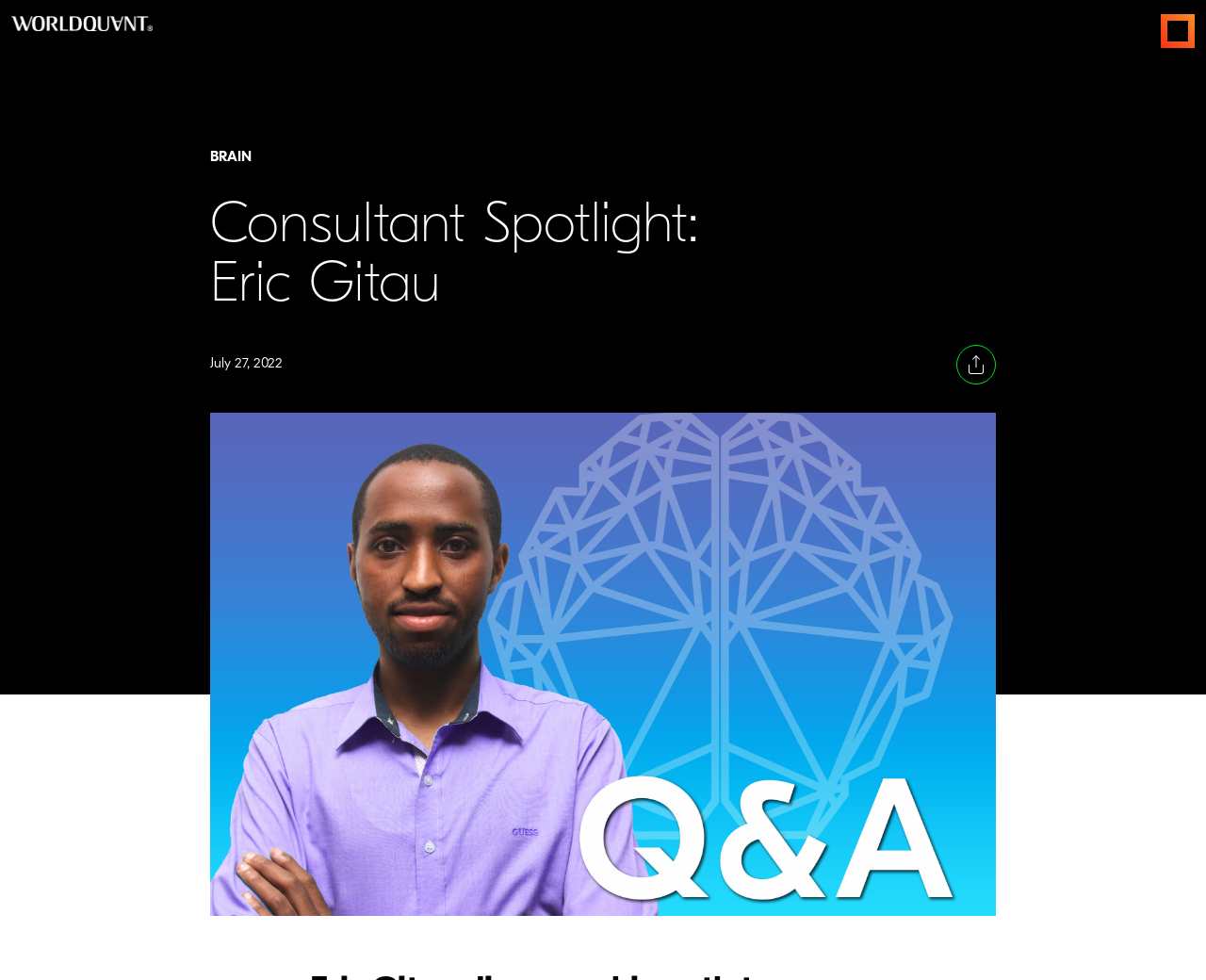Explain the webpage's layout and main content in detail.

The webpage is about Consultant Spotlight: Eric Gitau at WorldQuant, a quantitative asset management firm. At the top left corner, there is a small link. On the opposite side, at the top right corner, there is a button to open menus, accompanied by an image. 

Below these elements, there is a header section that spans the entire width of the page. Within this section, the text "BRAIN" is displayed prominently. Next to it, the title "Consultant Spotlight: Eric Gitau" is presented as a heading. Below the title, the date "July 27, 2022" is shown. On the right side of the date, there is a "share" link.